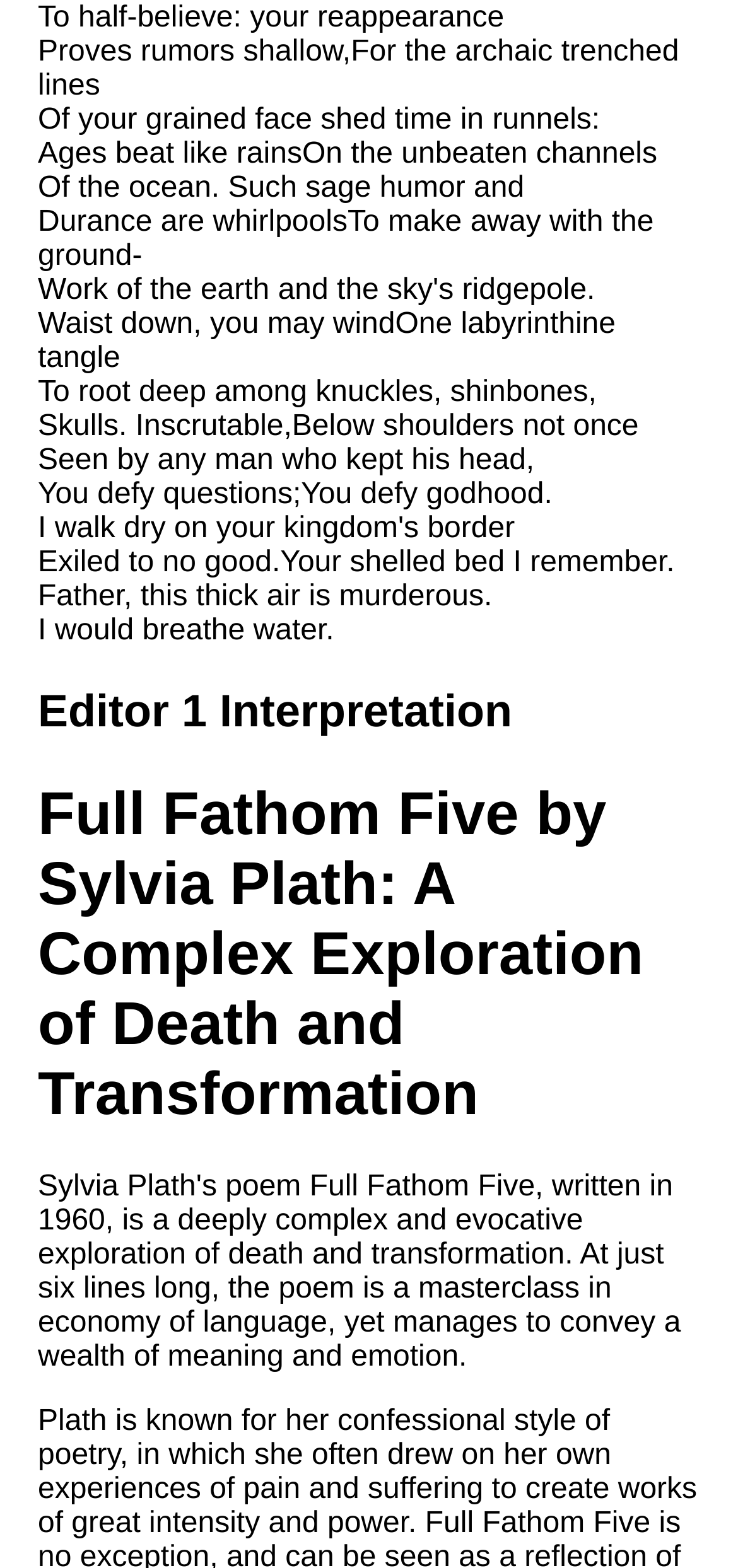Respond with a single word or phrase:
What is the tone of the poem excerpts on the webpage?

Melancholic